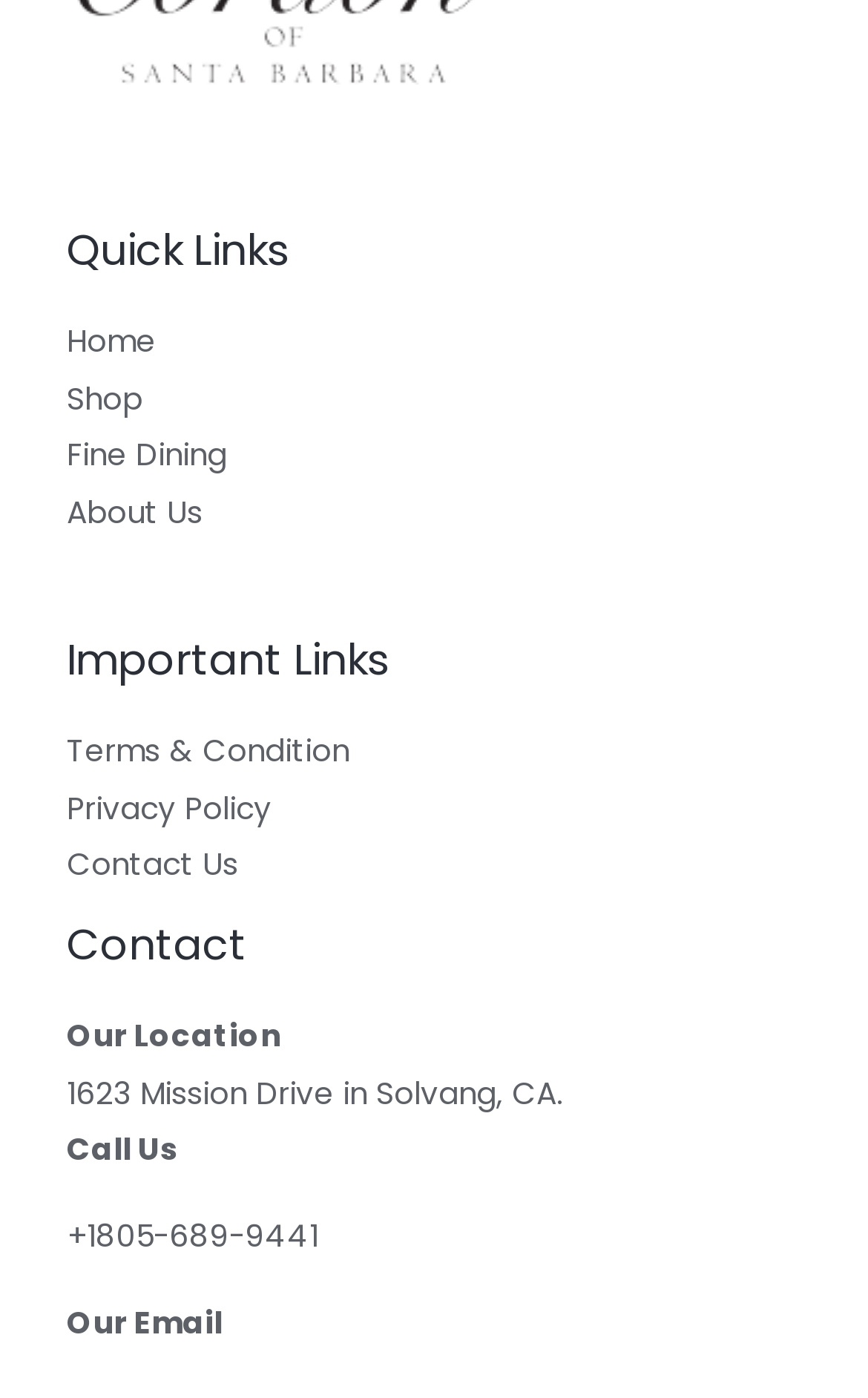Utilize the details in the image to give a detailed response to the question: What is the email address to contact?

I found the 'Our Email' section, but the corresponding email address is not specified, so it is not possible to determine the email address to contact.